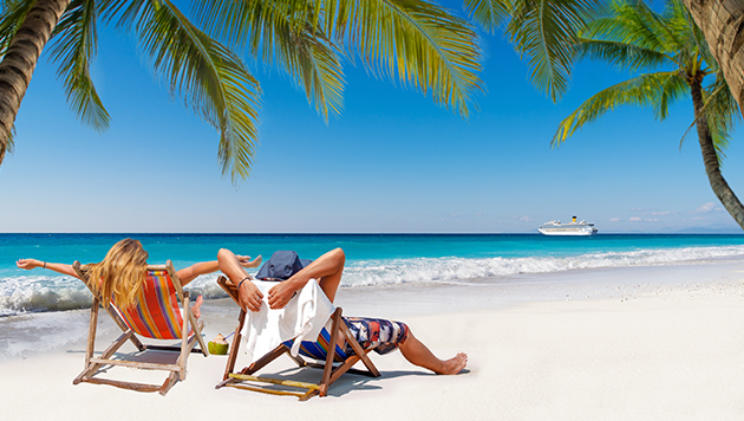Provide a brief response in the form of a single word or phrase:
What is the color of the ocean?

turquoise